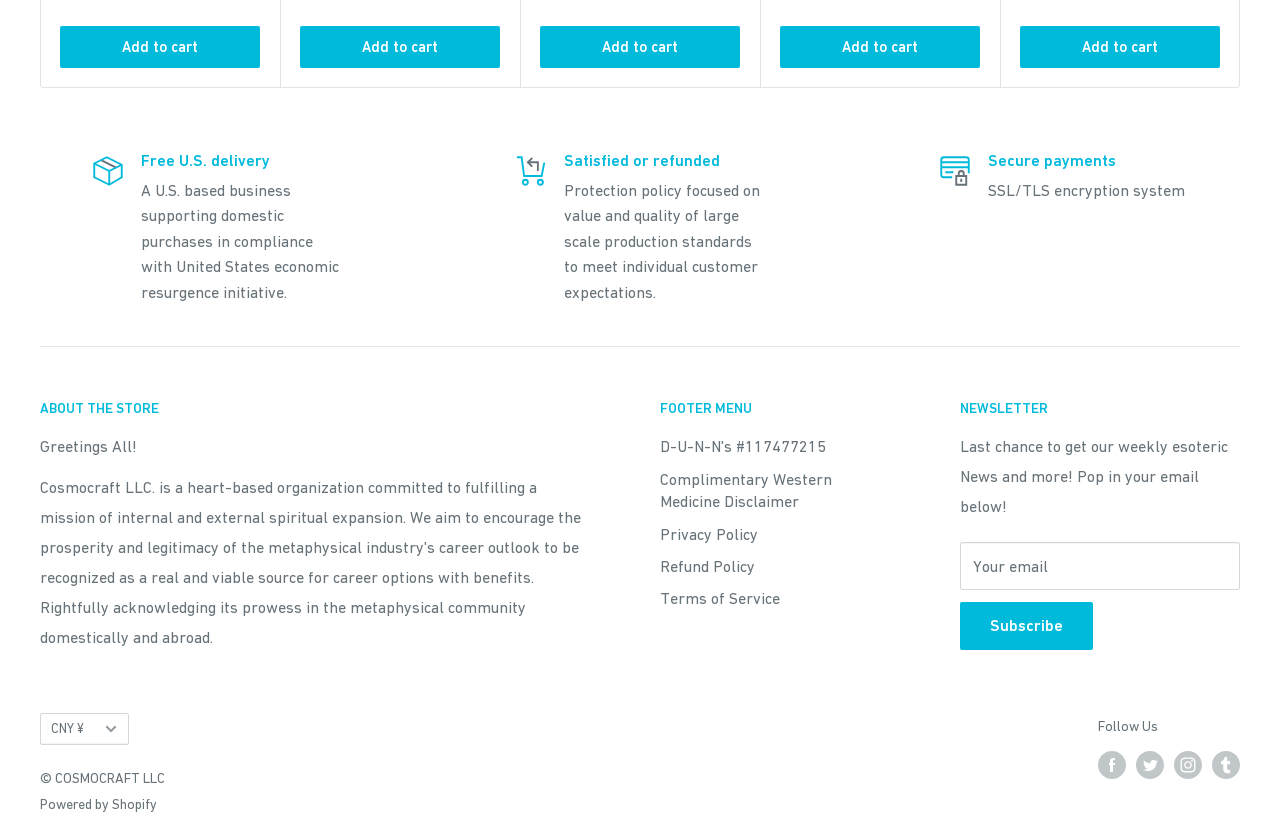From the webpage screenshot, predict the bounding box coordinates (top-left x, top-left y, bottom-right x, bottom-right y) for the UI element described here: Refund Policy

[0.516, 0.659, 0.695, 0.698]